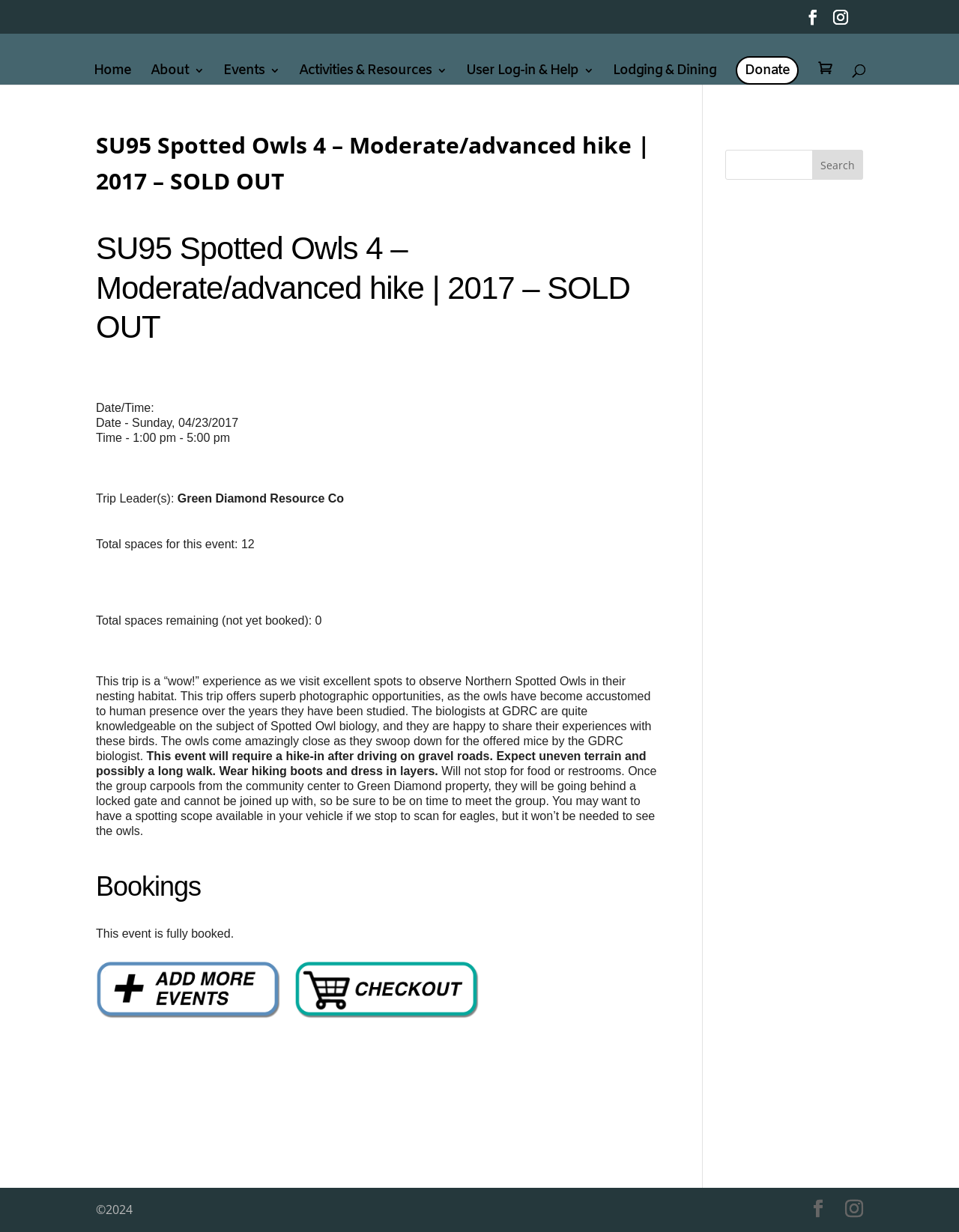Please find the bounding box for the UI component described as follows: "Lodging & Dining".

[0.639, 0.053, 0.747, 0.064]